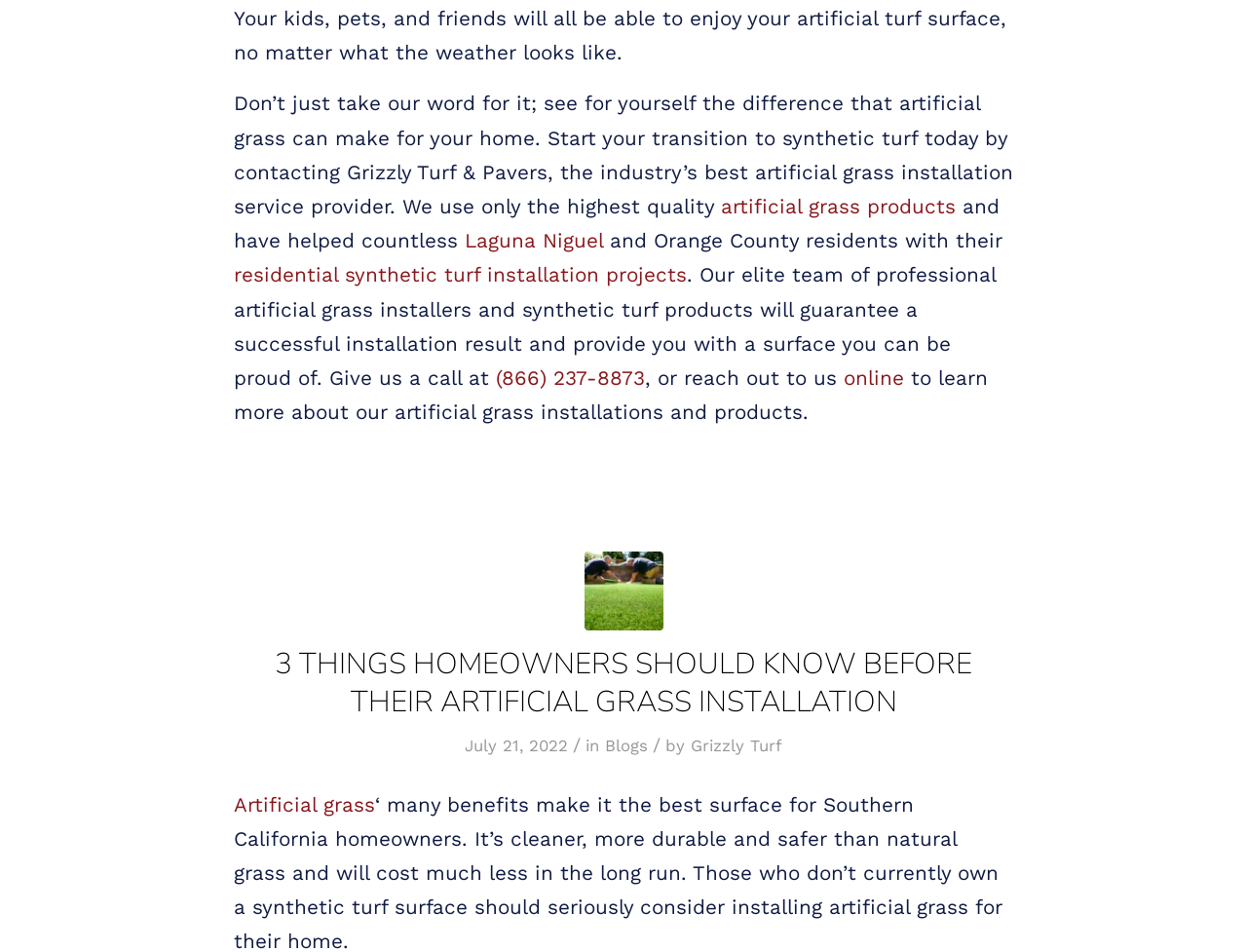Please locate the bounding box coordinates for the element that should be clicked to achieve the following instruction: "Contact Grizzly Turf". Ensure the coordinates are given as four float numbers between 0 and 1, i.e., [left, top, right, bottom].

[0.398, 0.385, 0.517, 0.409]